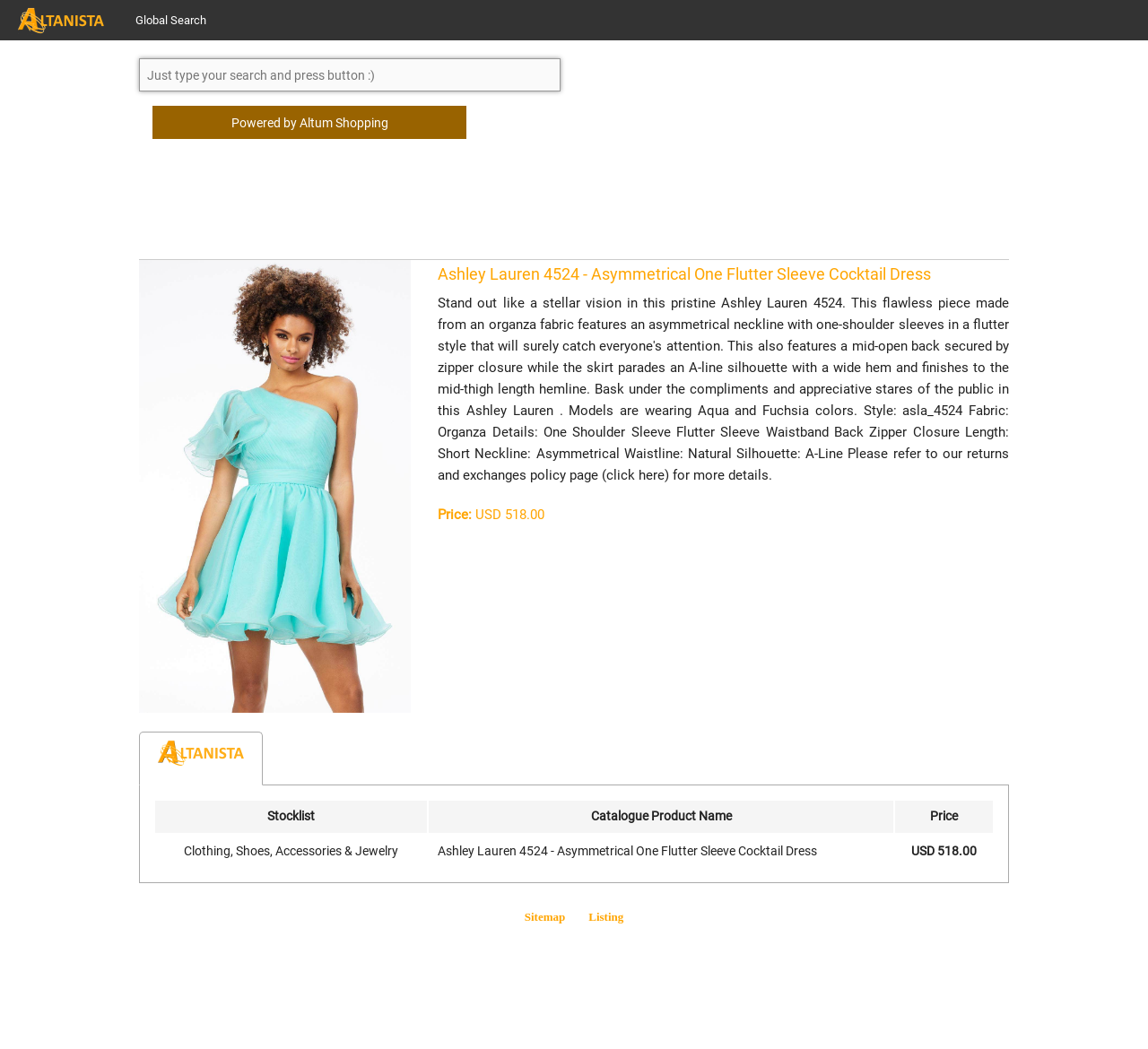What is the layout of the product information?
Give a comprehensive and detailed explanation for the question.

The product information is presented in a table element with rows and columns. The table has column headers 'Stocklist', 'Catalogue Product Name', and 'Price', and the dress information is listed in a row below the headers. This suggests that the product information is organized in a table layout.